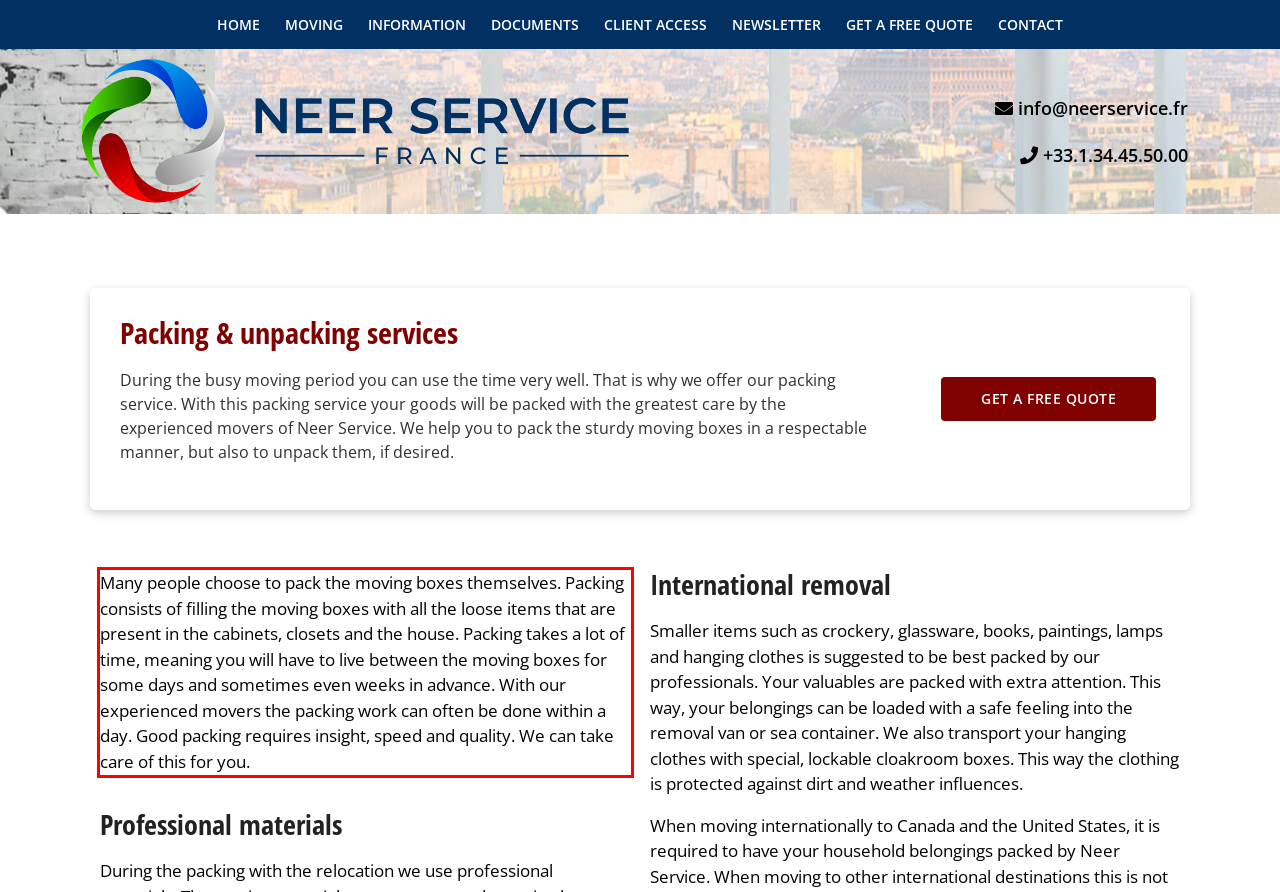You have a screenshot of a webpage where a UI element is enclosed in a red rectangle. Perform OCR to capture the text inside this red rectangle.

Many people choose to pack the moving boxes themselves. Packing consists of filling the moving boxes with all the loose items that are present in the cabinets, closets and the house. Packing takes a lot of time, meaning you will have to live between the moving boxes for some days and sometimes even weeks in advance. With our experienced movers the packing work can often be done within a day. Good packing requires insight, speed and quality. We can take care of this for you.